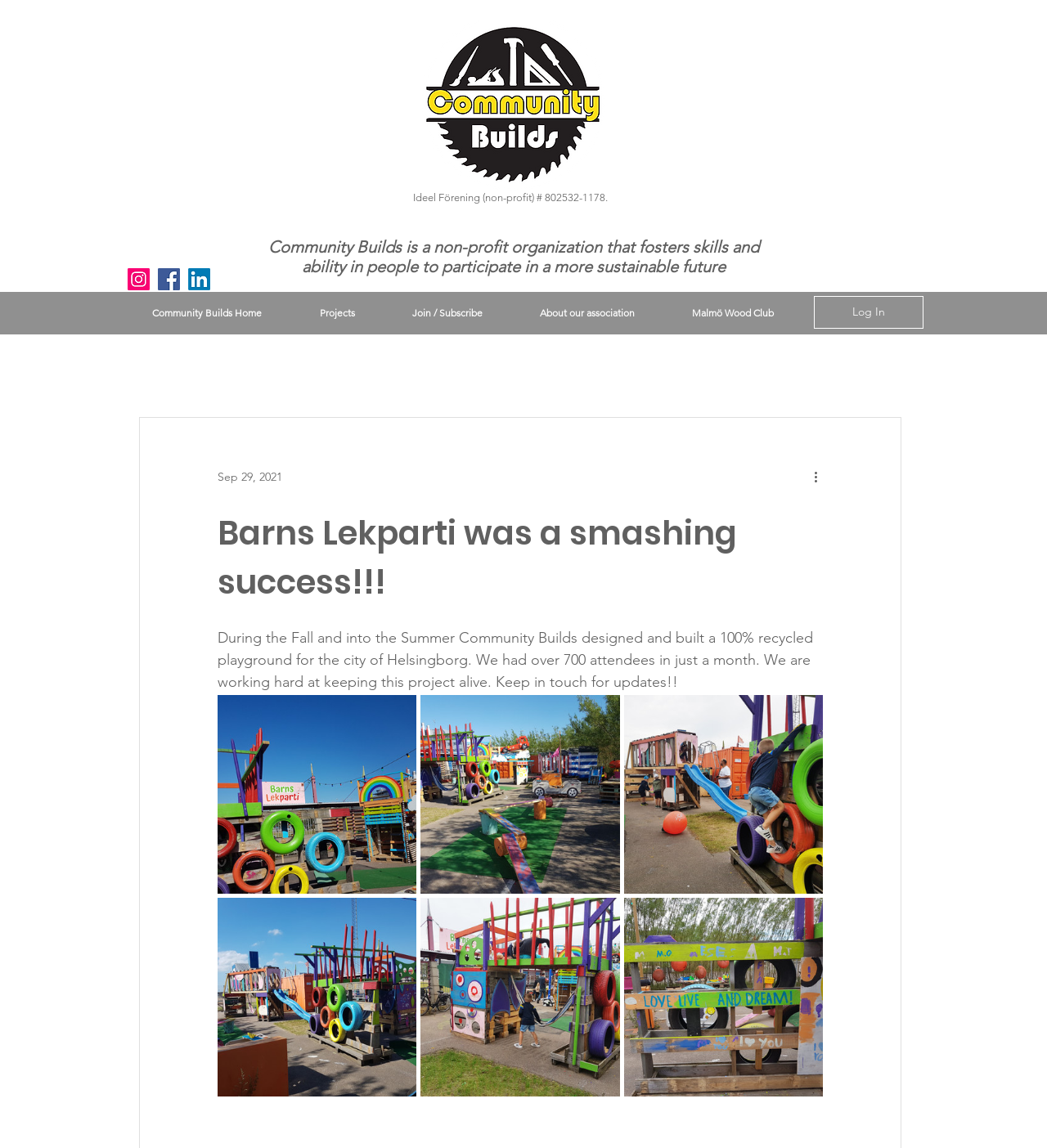Locate the bounding box coordinates of the clickable region necessary to complete the following instruction: "View the community builds logo". Provide the coordinates in the format of four float numbers between 0 and 1, i.e., [left, top, right, bottom].

[0.395, 0.018, 0.588, 0.194]